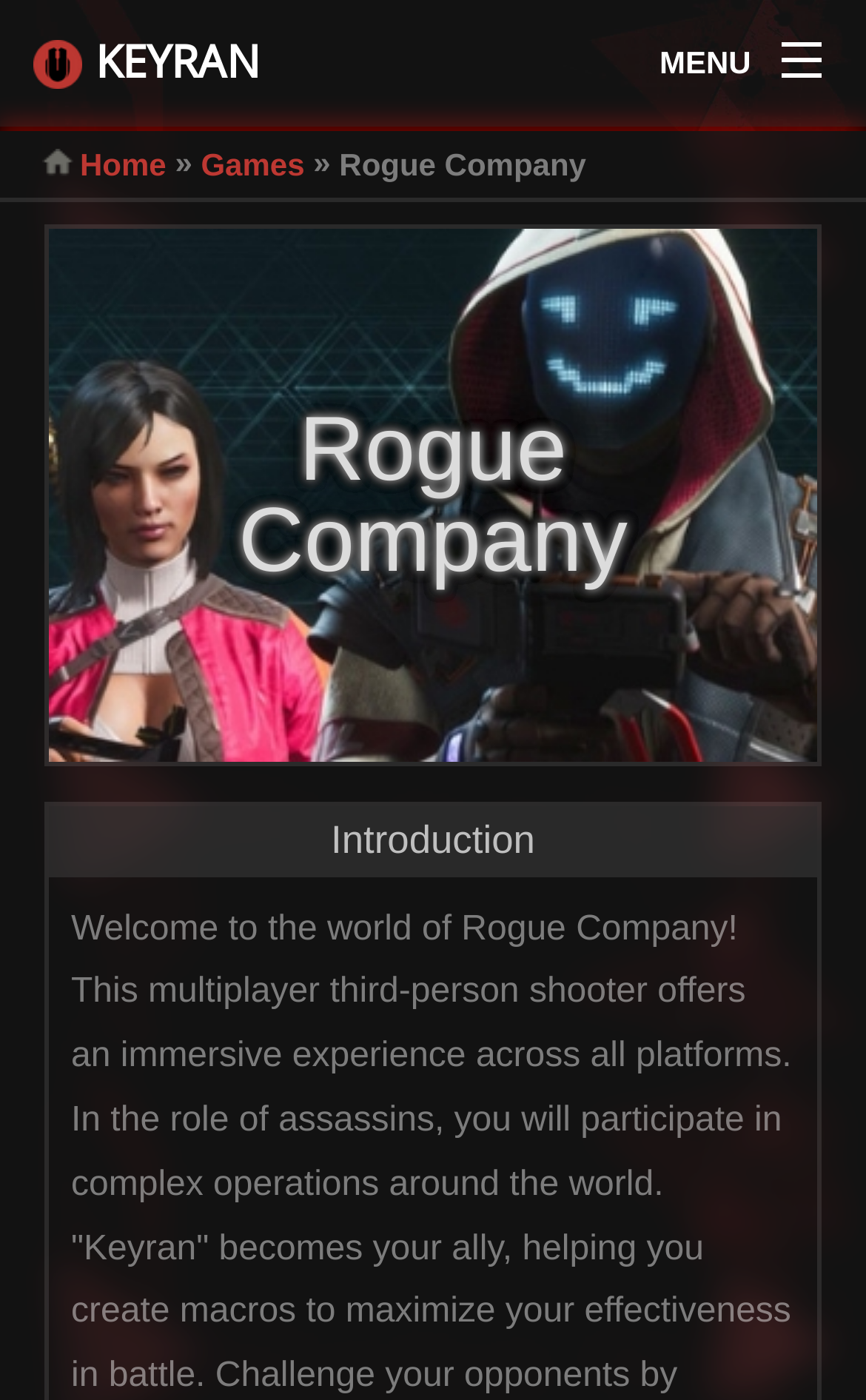What is the name of the game?
Based on the image, respond with a single word or phrase.

Rogue Company